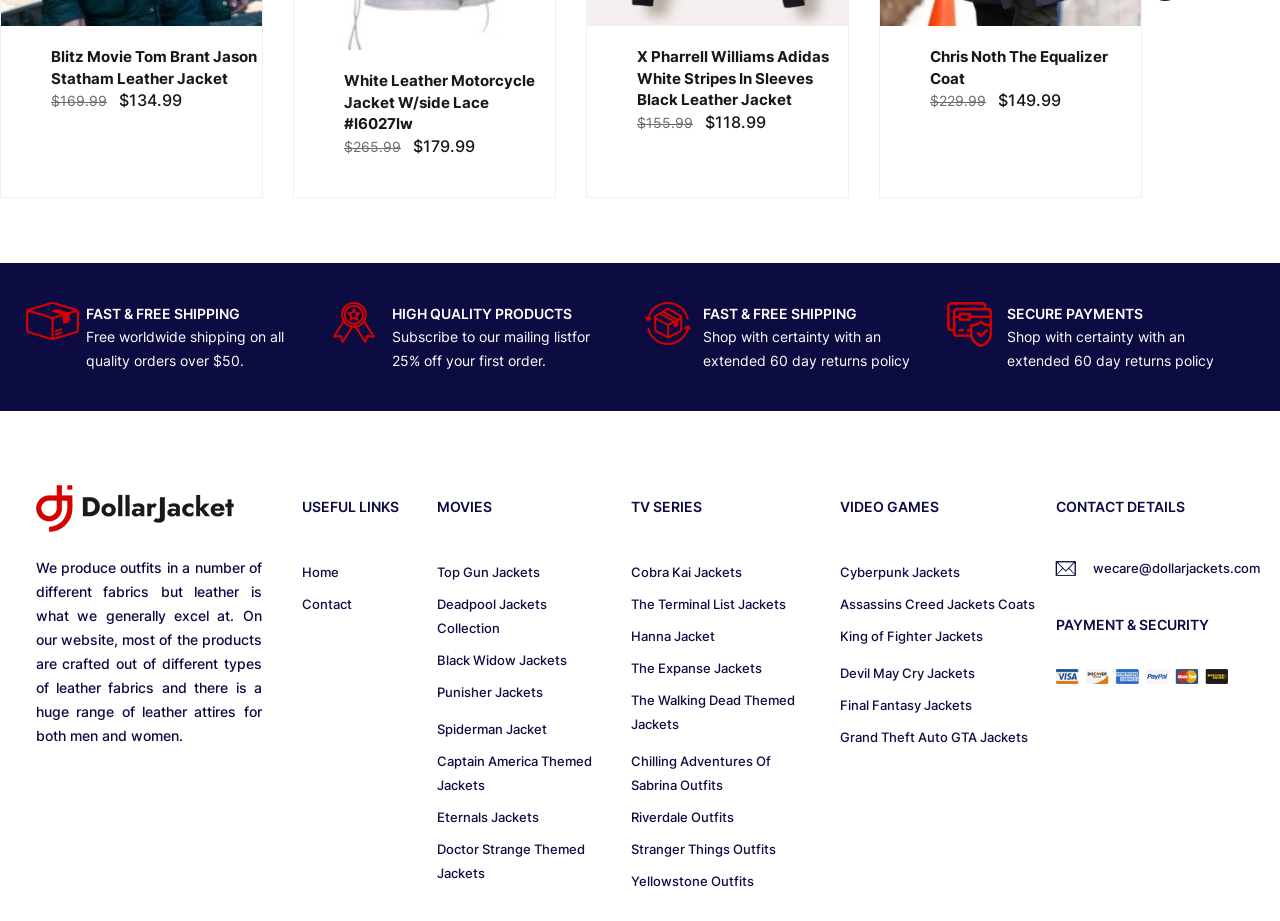Find the bounding box coordinates for the area that must be clicked to perform this action: "Explore the 'MOVIES' category".

[0.341, 0.537, 0.477, 0.562]